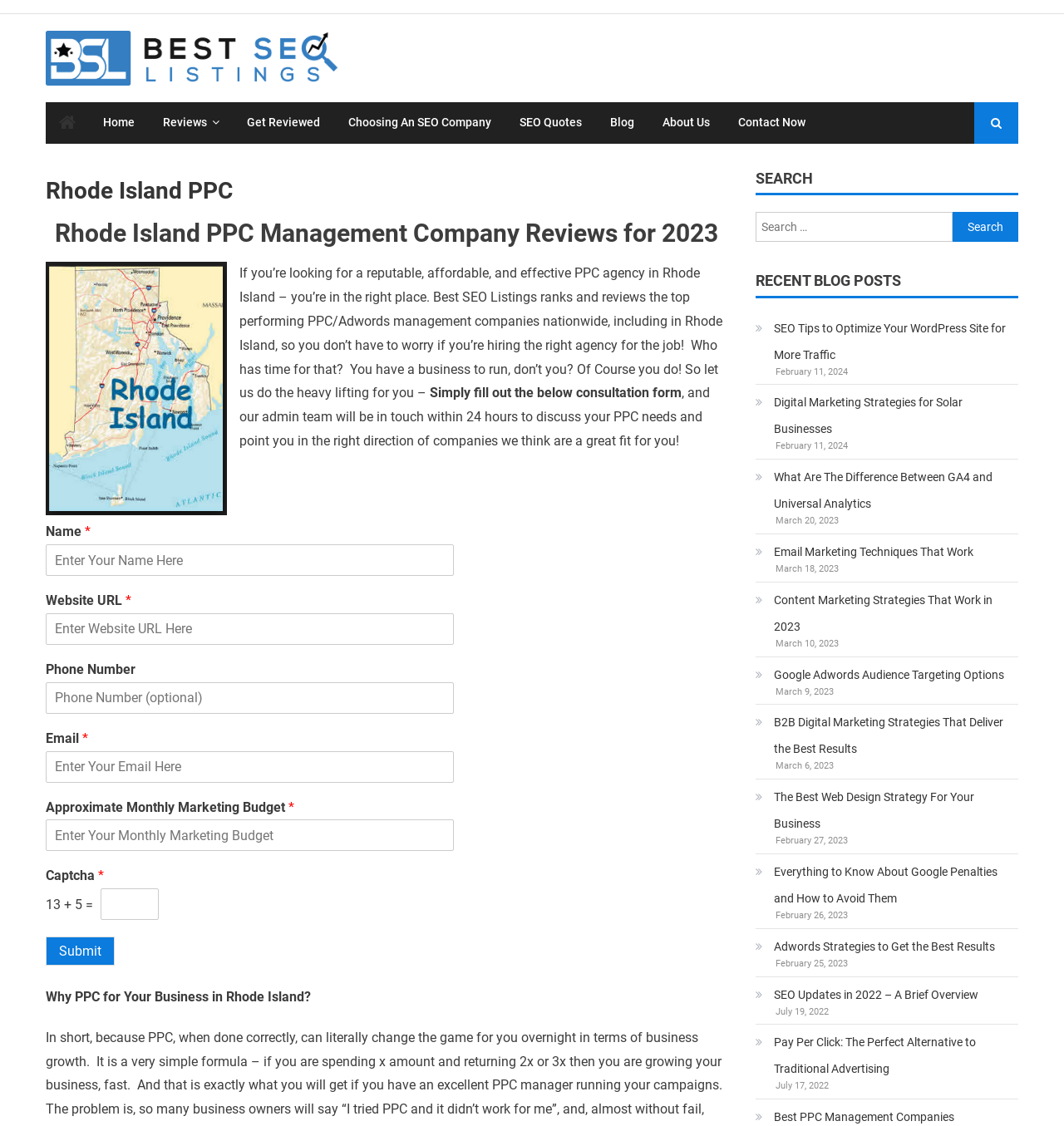What type of content is available on the webpage? Observe the screenshot and provide a one-word or short phrase answer.

Blog posts